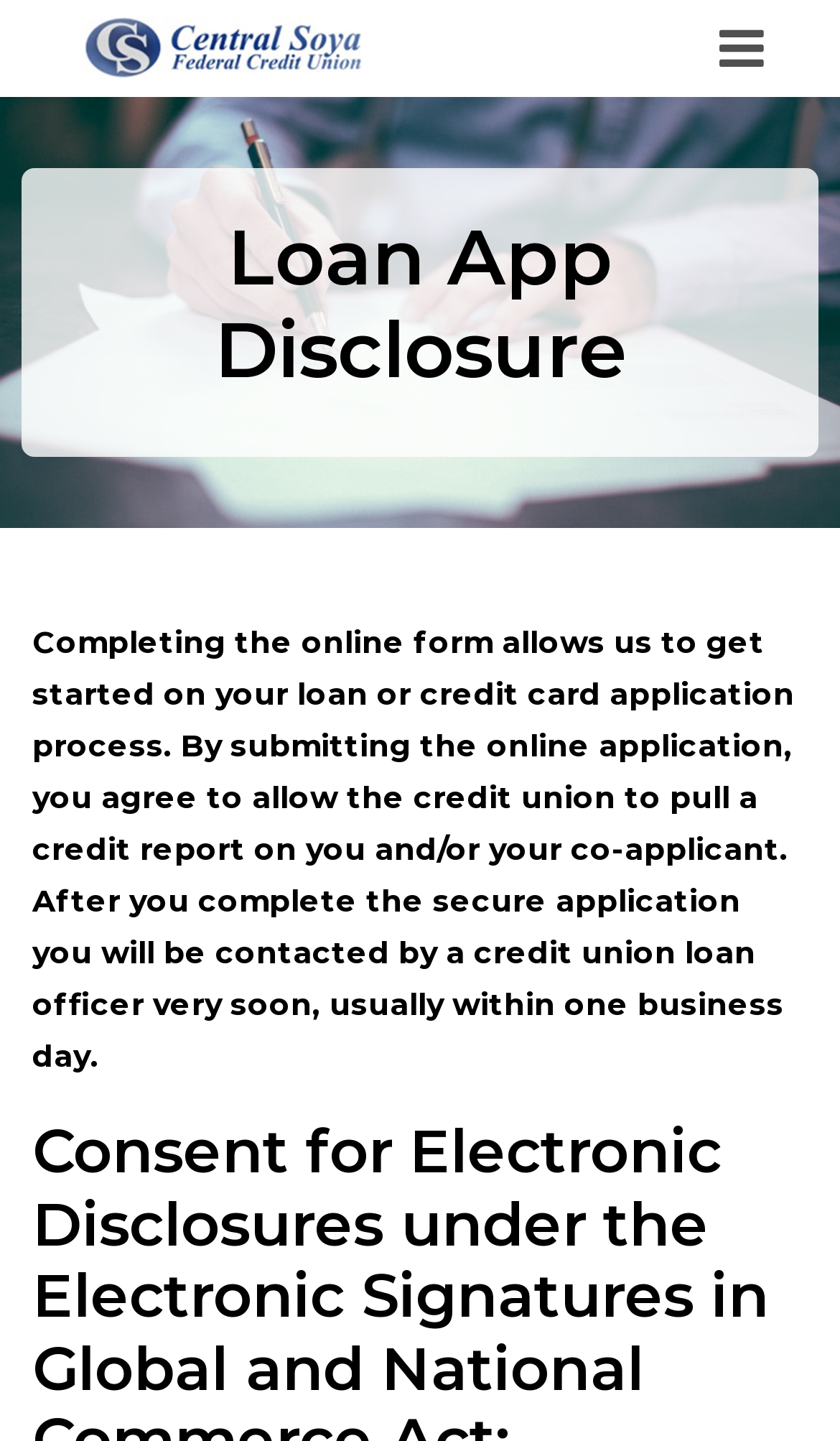Locate the headline of the webpage and generate its content.

Loan App Disclosure